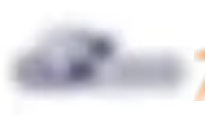Where might this branding element be found?
Refer to the image and provide a one-word or short phrase answer.

travel agency website